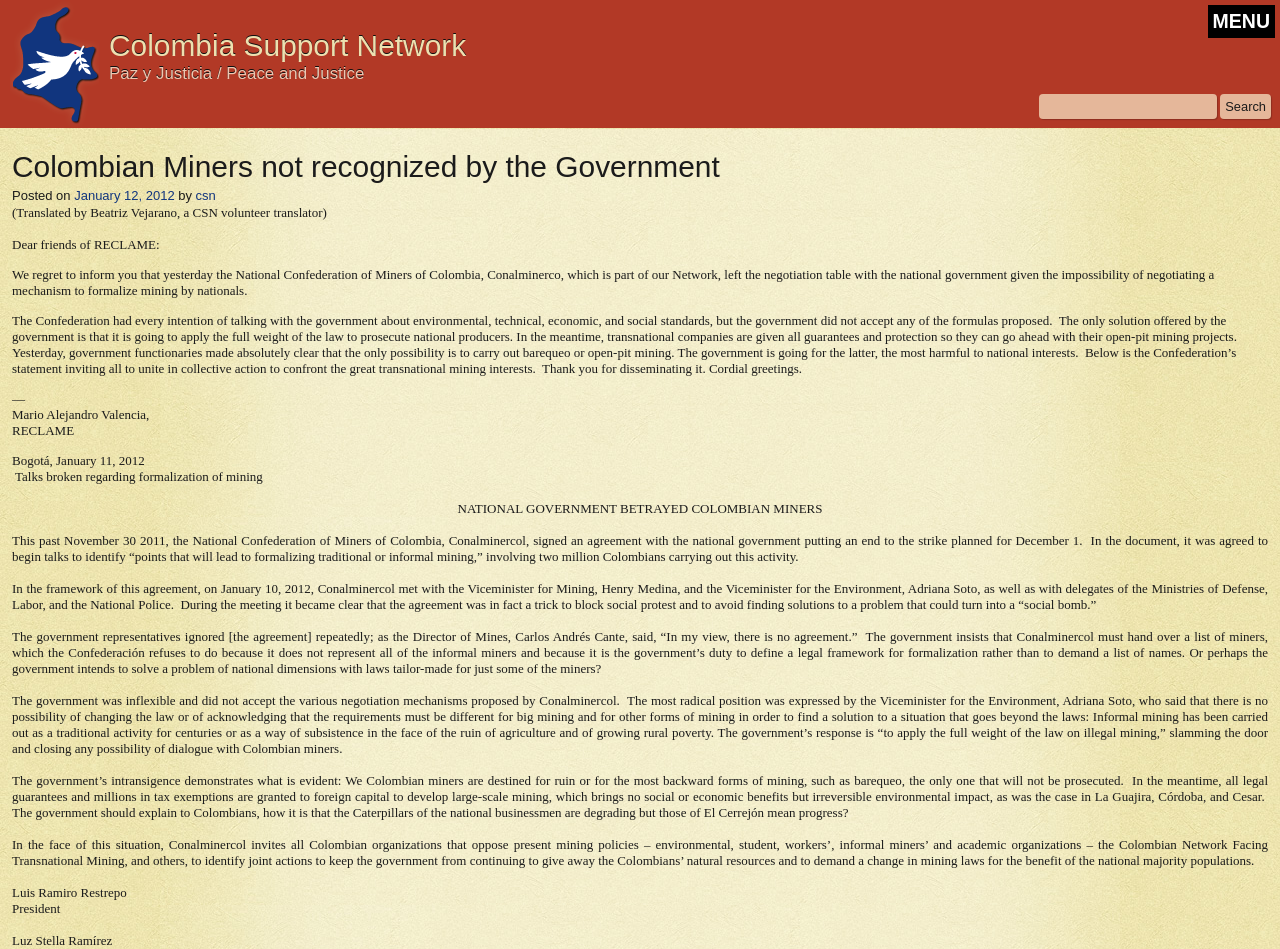Using the webpage screenshot, locate the HTML element that fits the following description and provide its bounding box: "Best Drywall Primer".

None